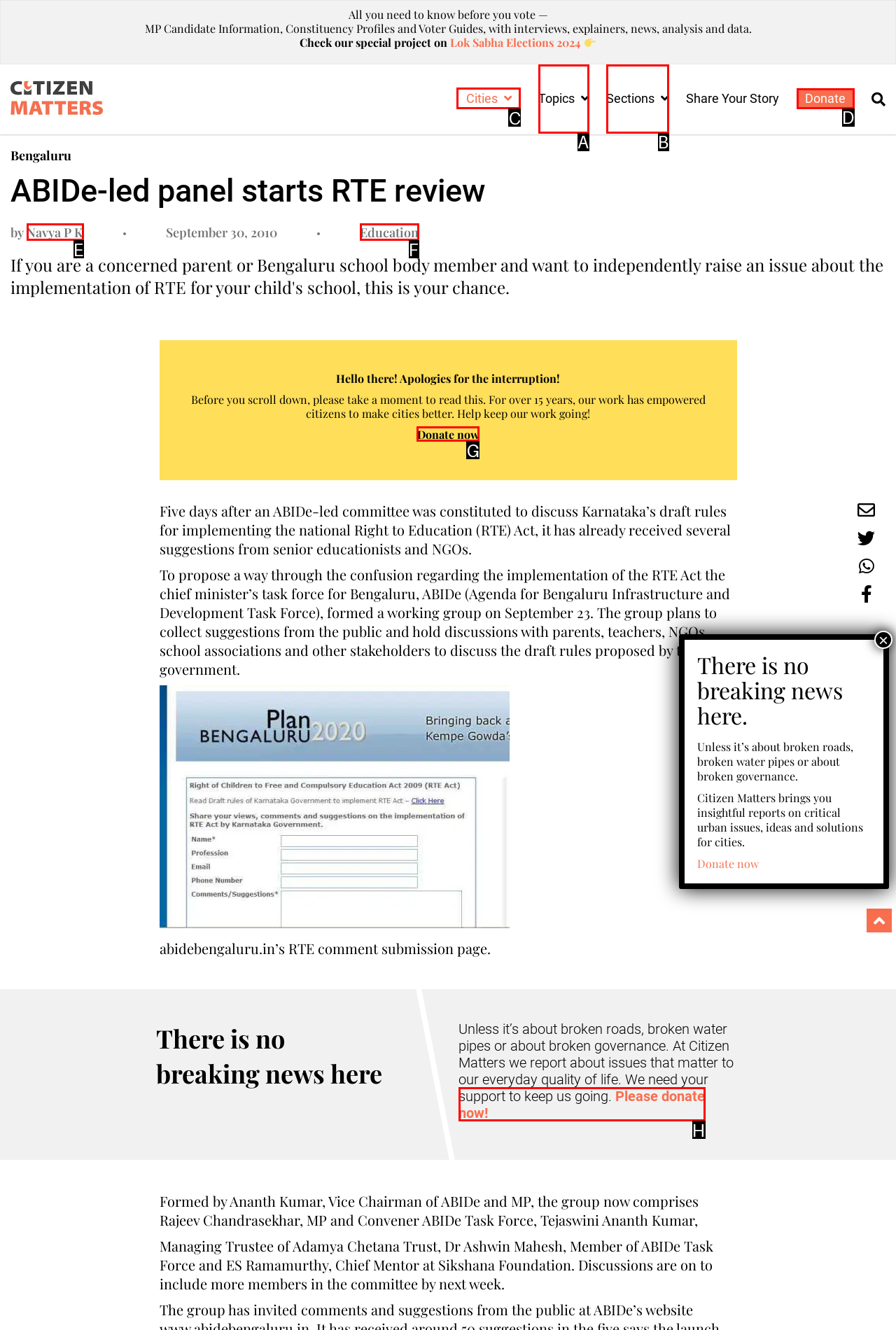Choose the letter that corresponds to the correct button to accomplish the task: Go to the 'Cities' section
Reply with the letter of the correct selection only.

C